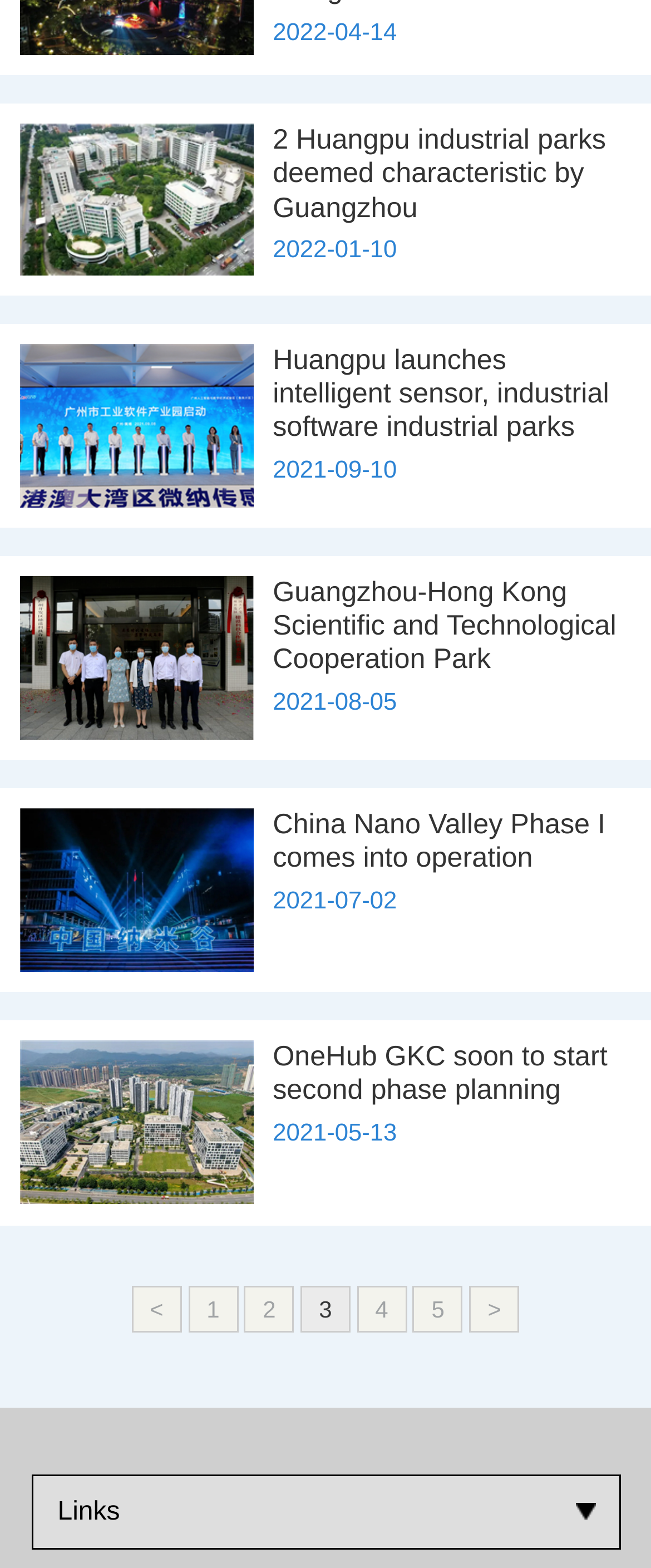Please identify the coordinates of the bounding box for the clickable region that will accomplish this instruction: "view links".

[0.088, 0.955, 0.184, 0.973]